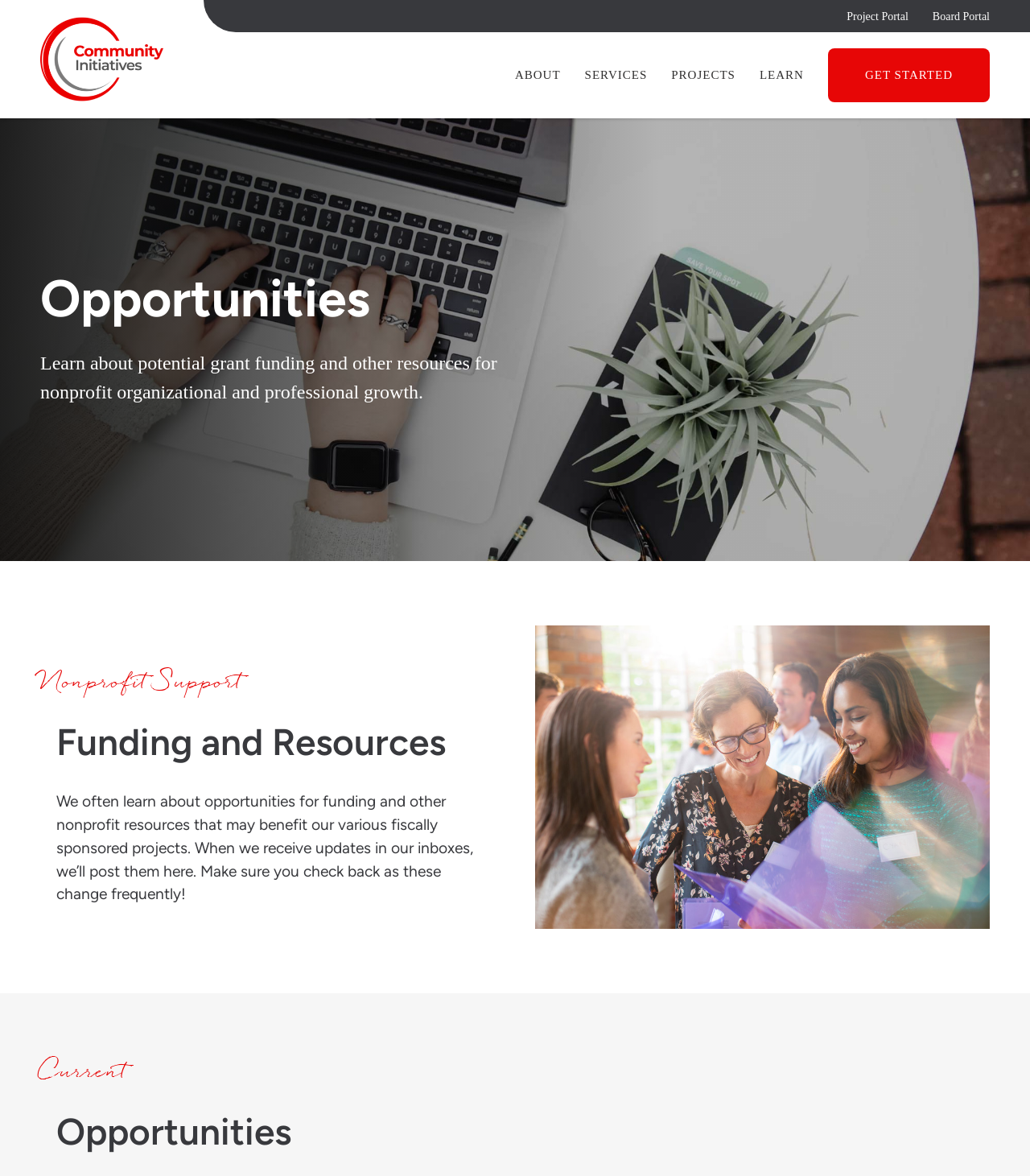Please specify the bounding box coordinates of the clickable section necessary to execute the following command: "Visit the BUSINESS DIRECTORY".

None